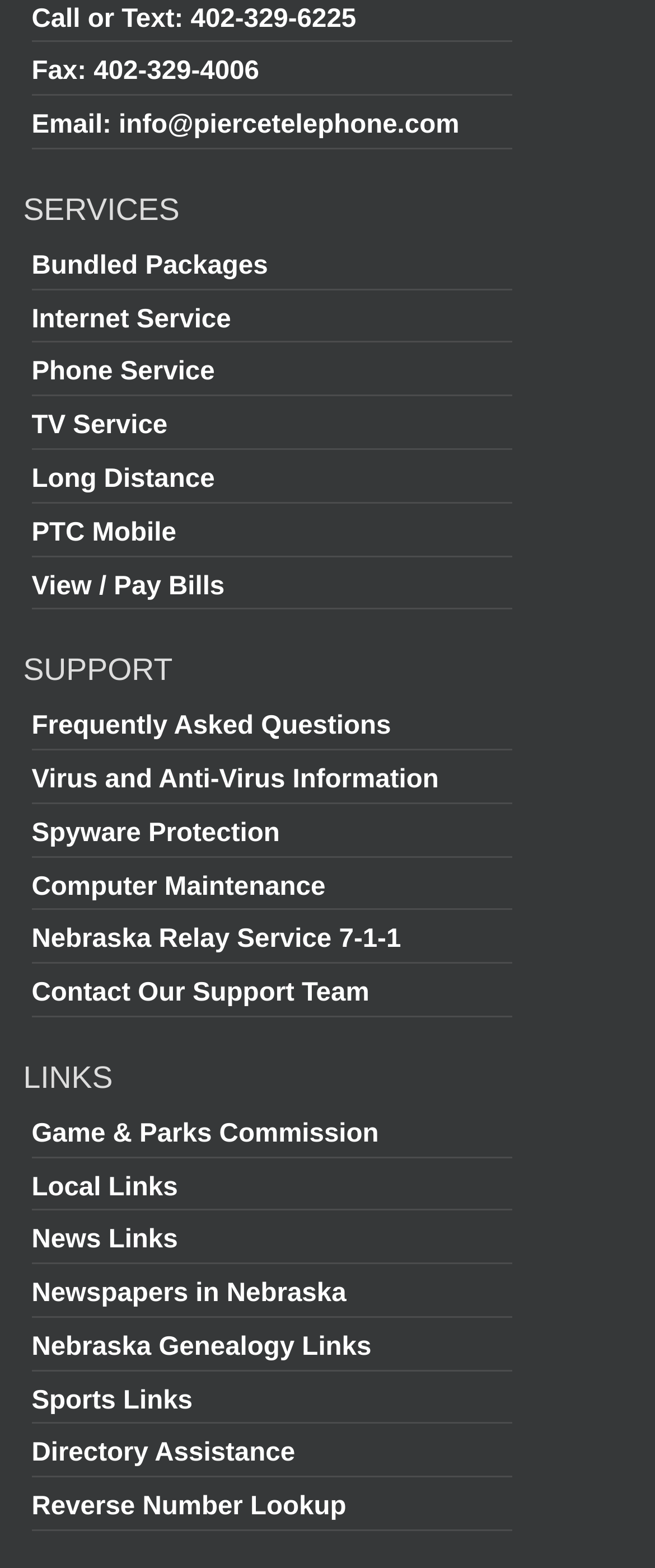How many services are listed under 'SERVICES'?
Utilize the image to construct a detailed and well-explained answer.

Under the 'SERVICES' heading, there are six links listed: 'Bundled Packages', 'Internet Service', 'Phone Service', 'TV Service', 'Long Distance', and 'PTC Mobile'. These links are located vertically below the 'SERVICES' heading.